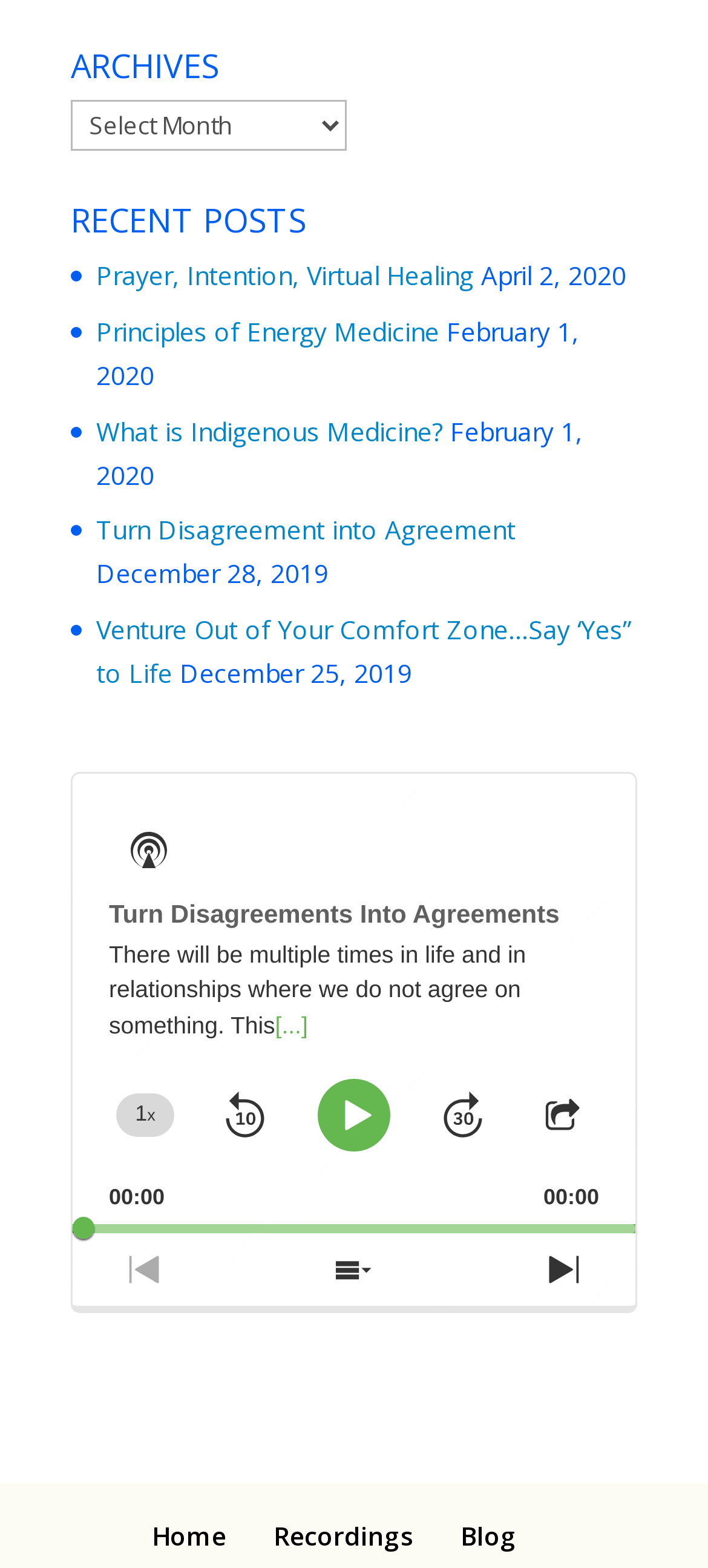Locate the bounding box coordinates of the clickable region necessary to complete the following instruction: "Select an archive". Provide the coordinates in the format of four float numbers between 0 and 1, i.e., [left, top, right, bottom].

[0.1, 0.063, 0.49, 0.096]